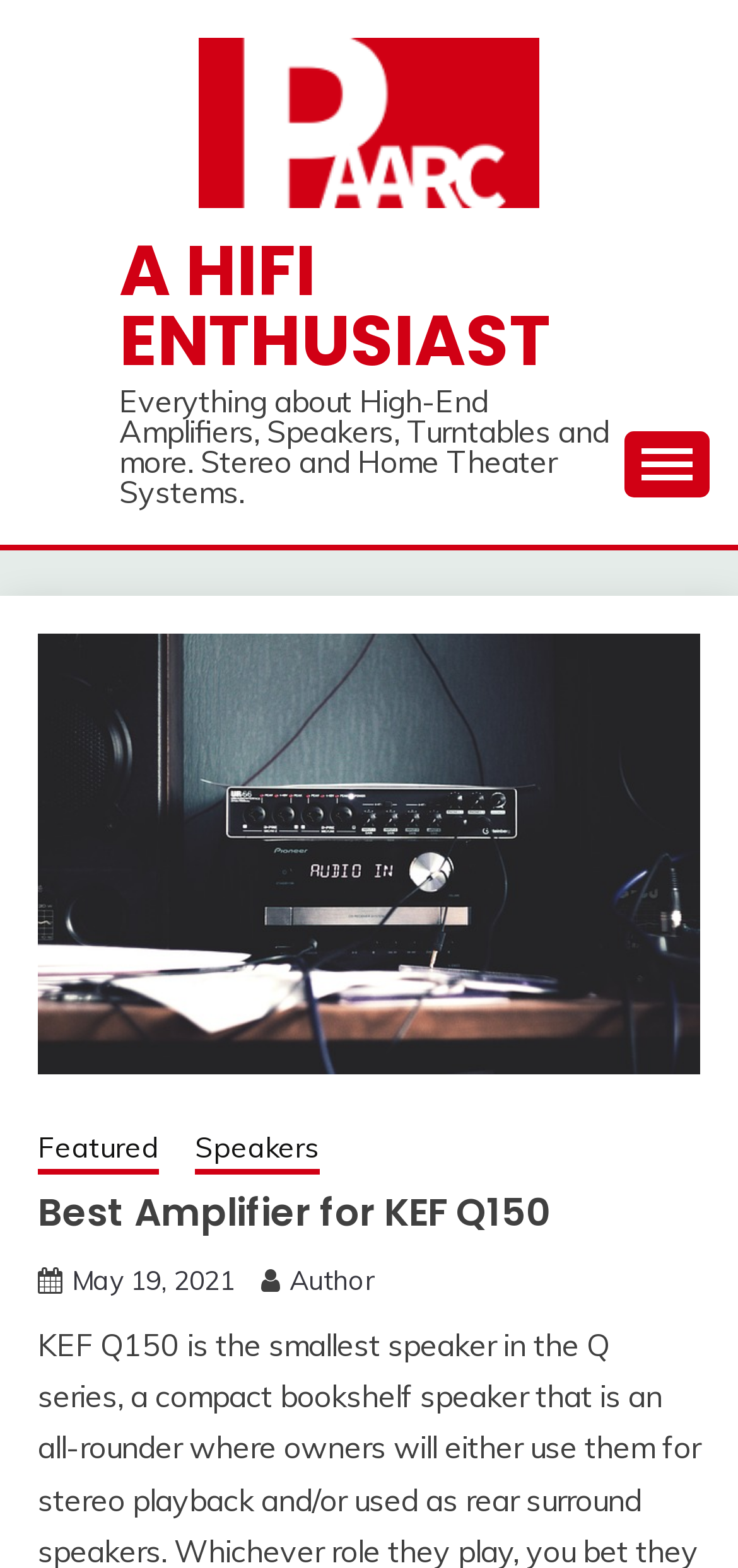Identify the bounding box coordinates for the element you need to click to achieve the following task: "Expand the primary menu". The coordinates must be four float values ranging from 0 to 1, formatted as [left, top, right, bottom].

[0.846, 0.275, 0.962, 0.317]